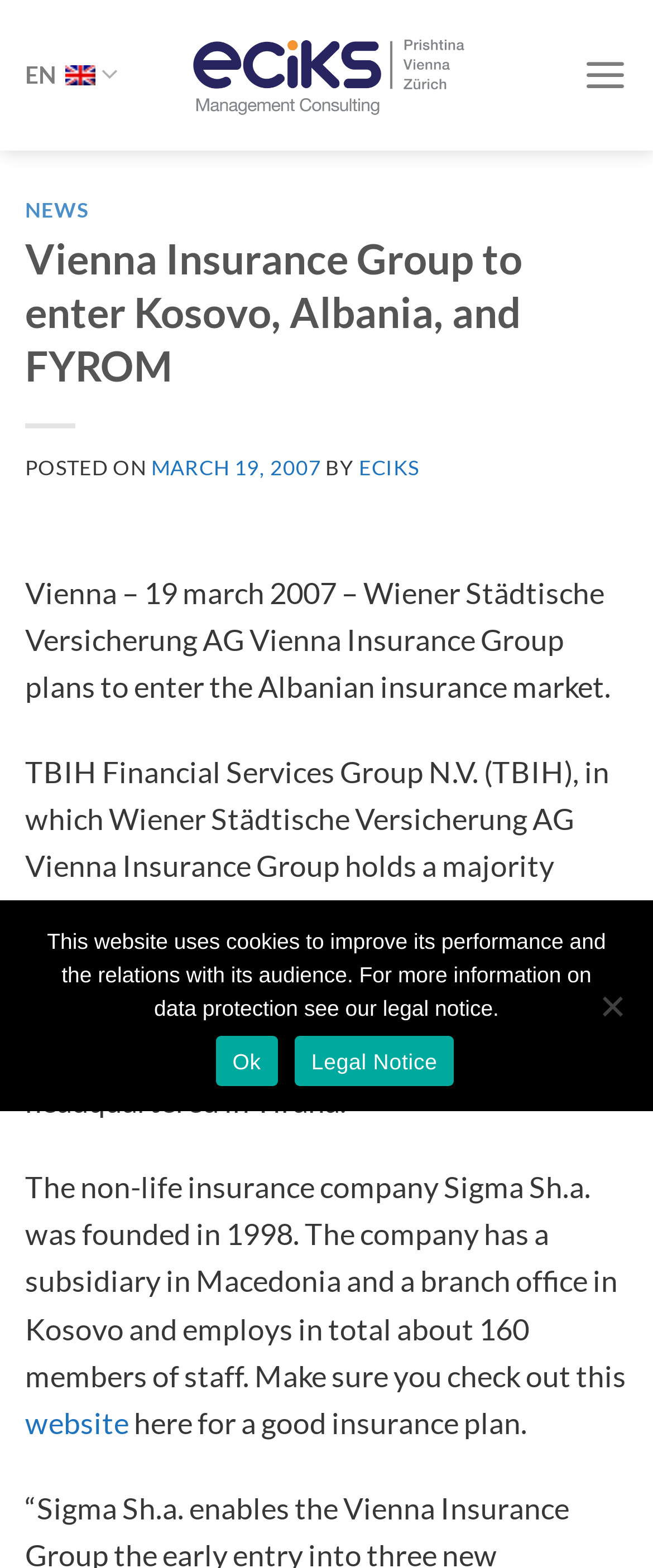Answer the question with a brief word or phrase:
What is the name of the insurance company planning to enter the Albanian market?

Vienna Insurance Group